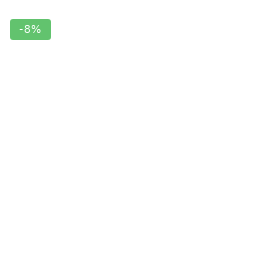Describe the image with as much detail as possible.

The image showcases a promotional label marked with "-8%" that indicates a discount on a product. This label is featured prominently alongside the "Bestina Breast Enlargement Capsule + Oil Combo Pack." The product aims to enhance breast size and overall confidence for women. Below the discount tag, additional information about the product's pricing and features is available, emphasizing its appeal in the wellness and beauty market. The label effectively captures attention, highlighting a current sale and encouraging potential buyers to consider this unique offering.